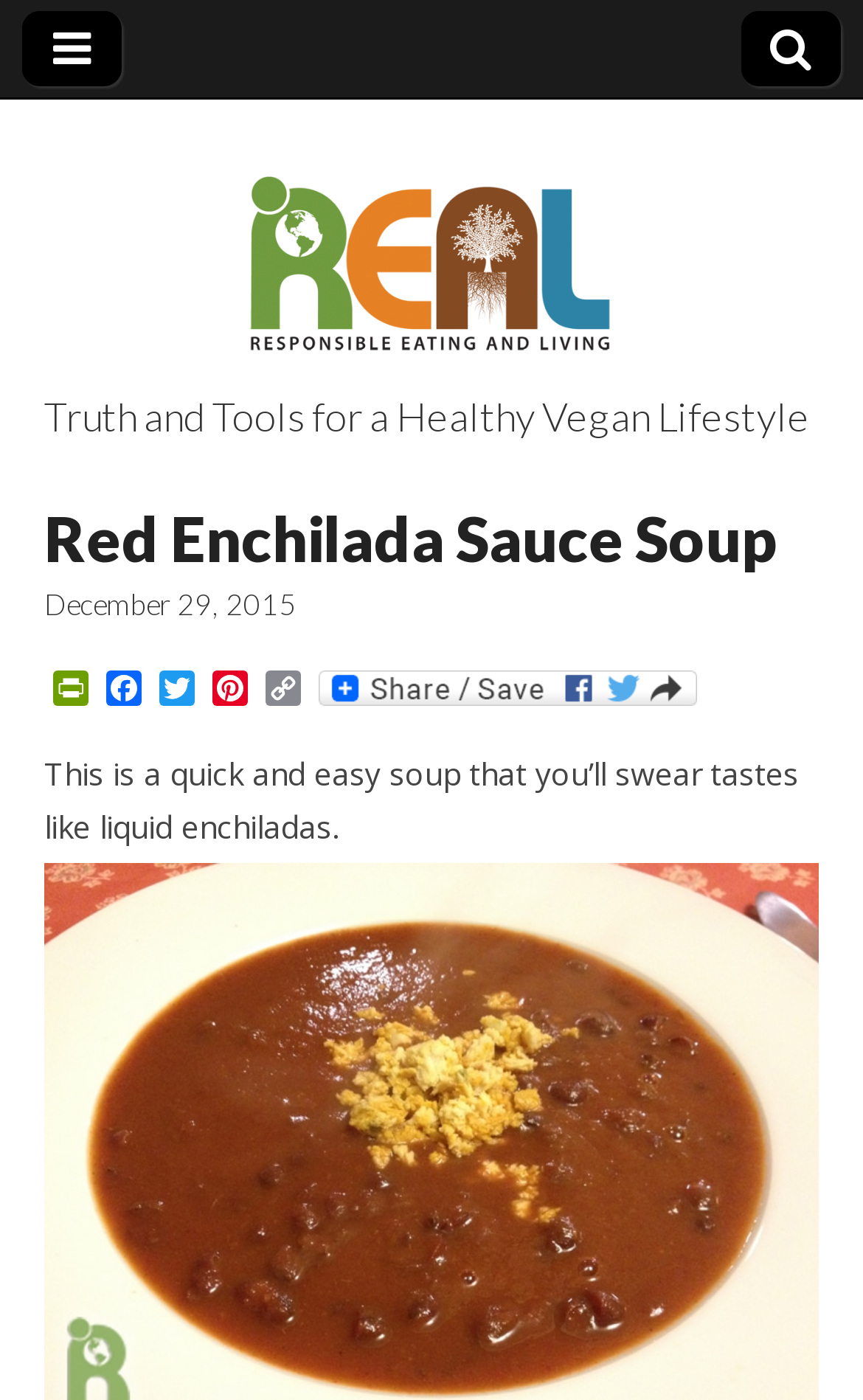Bounding box coordinates are specified in the format (top-left x, top-left y, bottom-right x, bottom-right y). All values are floating point numbers bounded between 0 and 1. Please provide the bounding box coordinate of the region this sentence describes: PrintFriendly

[0.051, 0.478, 0.113, 0.507]